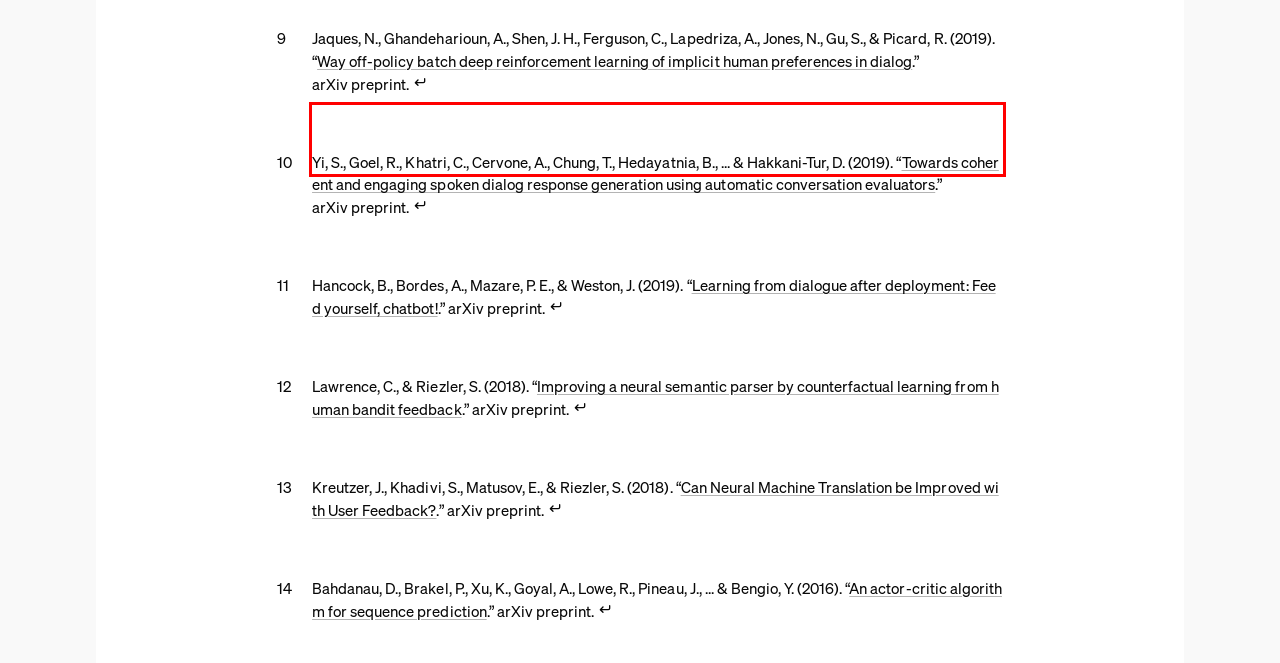Given a screenshot of a webpage containing a red rectangle bounding box, extract and provide the text content found within the red bounding box.

Yi, S., Goel, R., Khatri, C., Cervone, A., Chung, T., Hedayatnia, B., ... & Hakkani-Tur, D. (2019). “Towards coherent and engaging spoken dialog response generation using automatic conversation evaluators (opens in a new window) .” arXiv preprint.